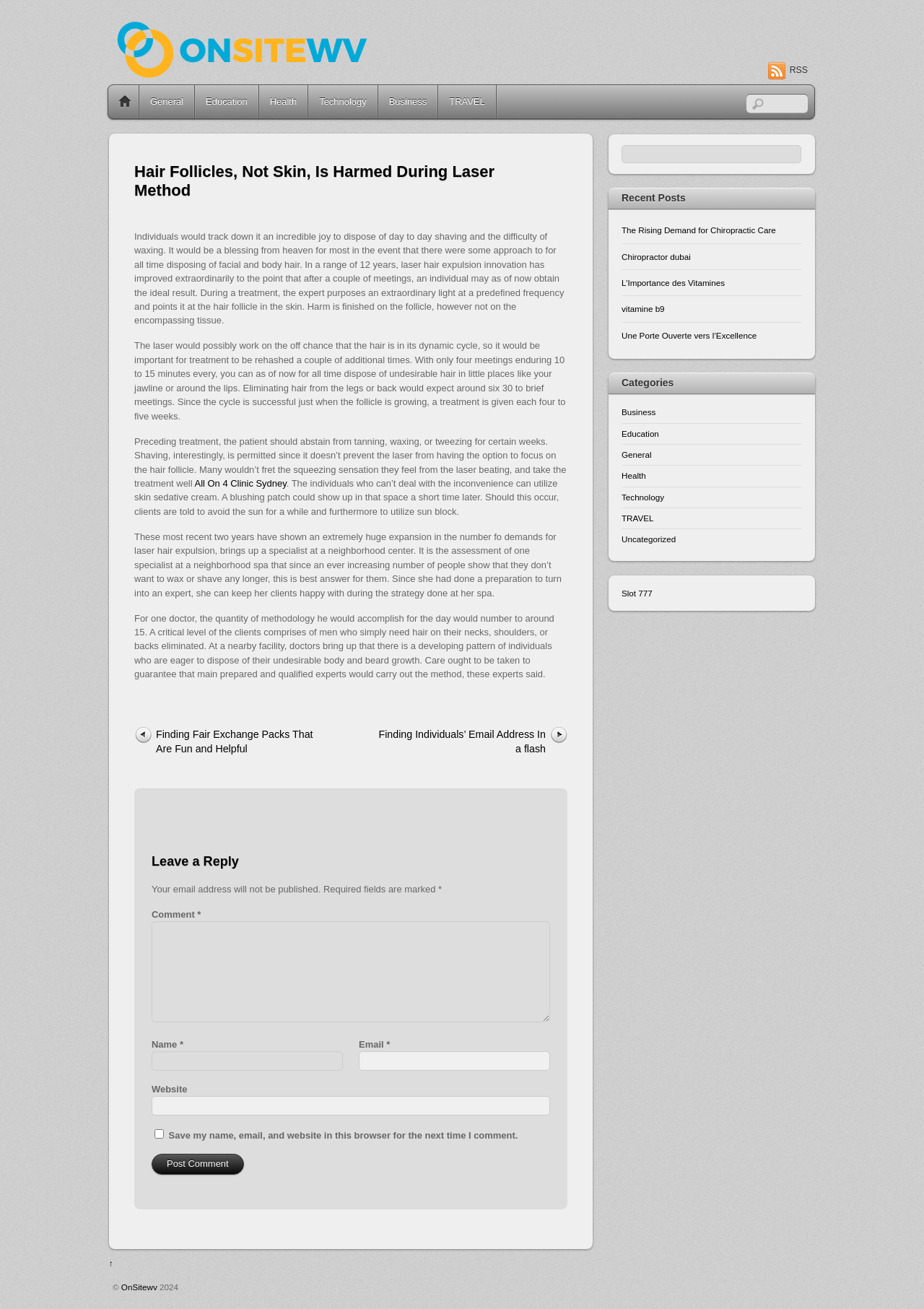Find and generate the main title of the webpage.

Hair Follicles, Not Skin, Is Harmed During Laser Method